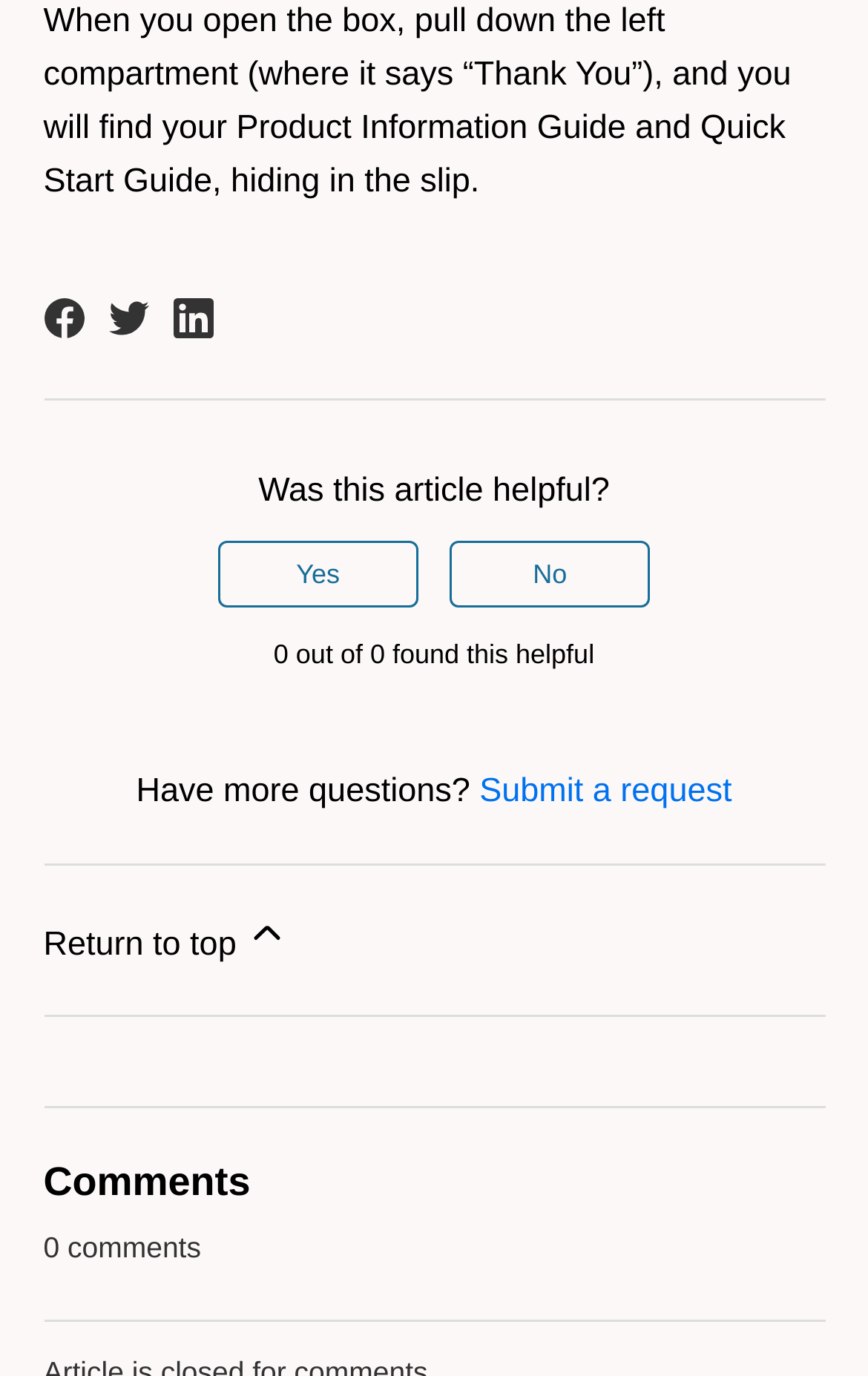Provide a brief response to the question below using one word or phrase:
What is the location of the Product Information Guide?

Left compartment